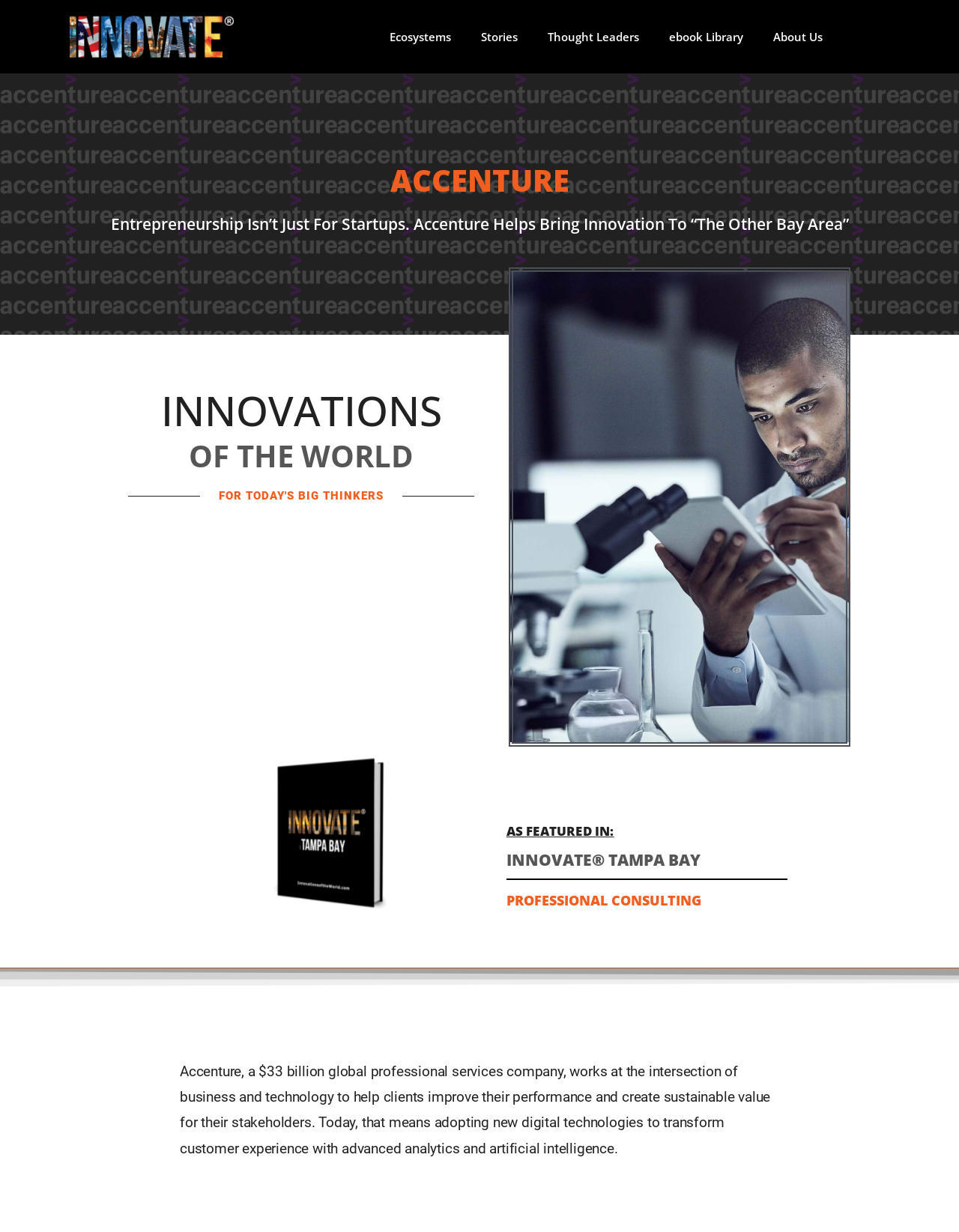Find the bounding box coordinates for the HTML element specified by: "Thought Leaders".

[0.555, 0.016, 0.682, 0.044]